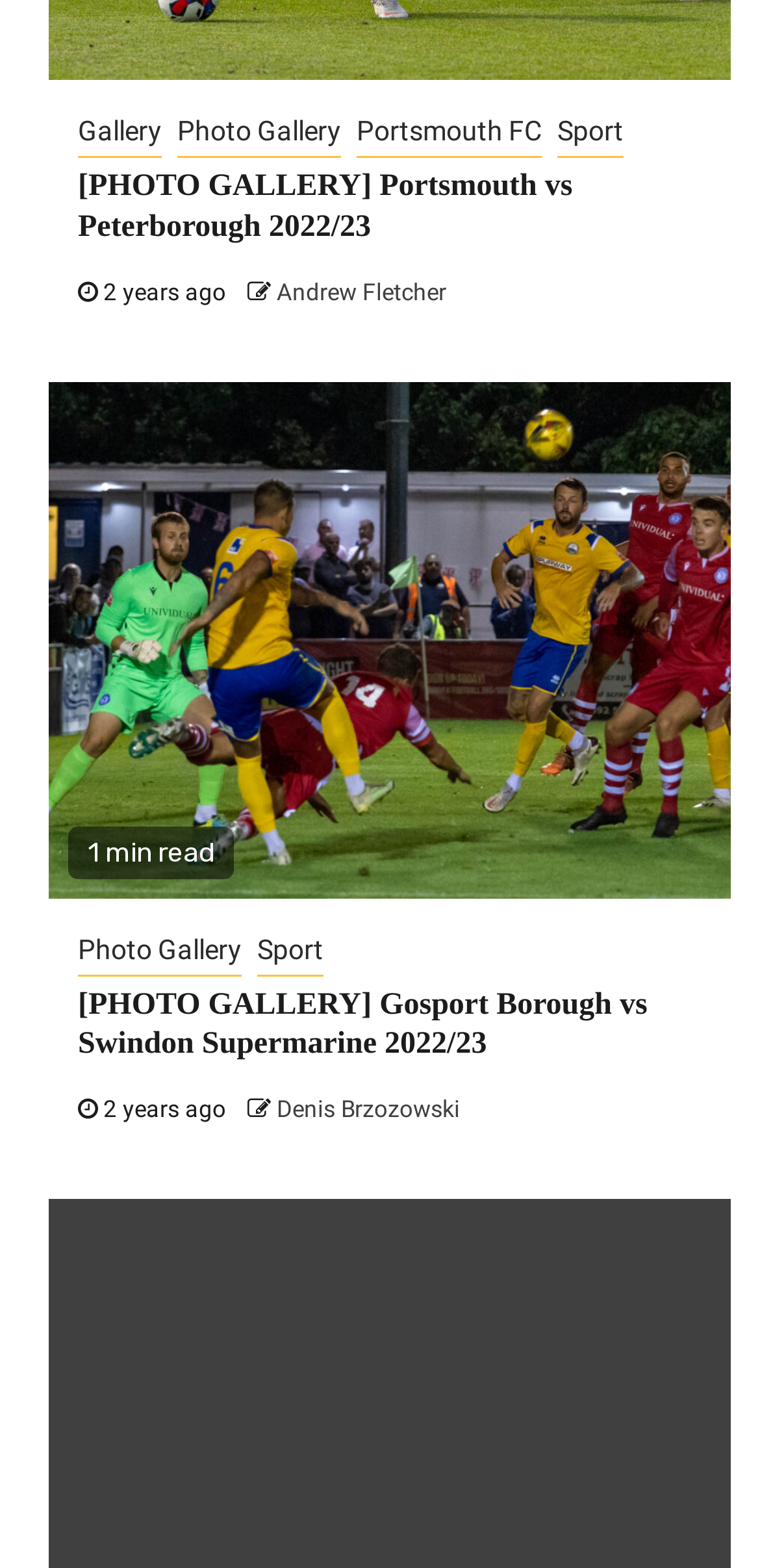When was the second article published?
Answer the question with a detailed and thorough explanation.

The second article was published '2 years ago' which is mentioned below the title of the article '[PHOTO GALLERY] Gosport Borough vs Swindon Supermarine 2022/23'.